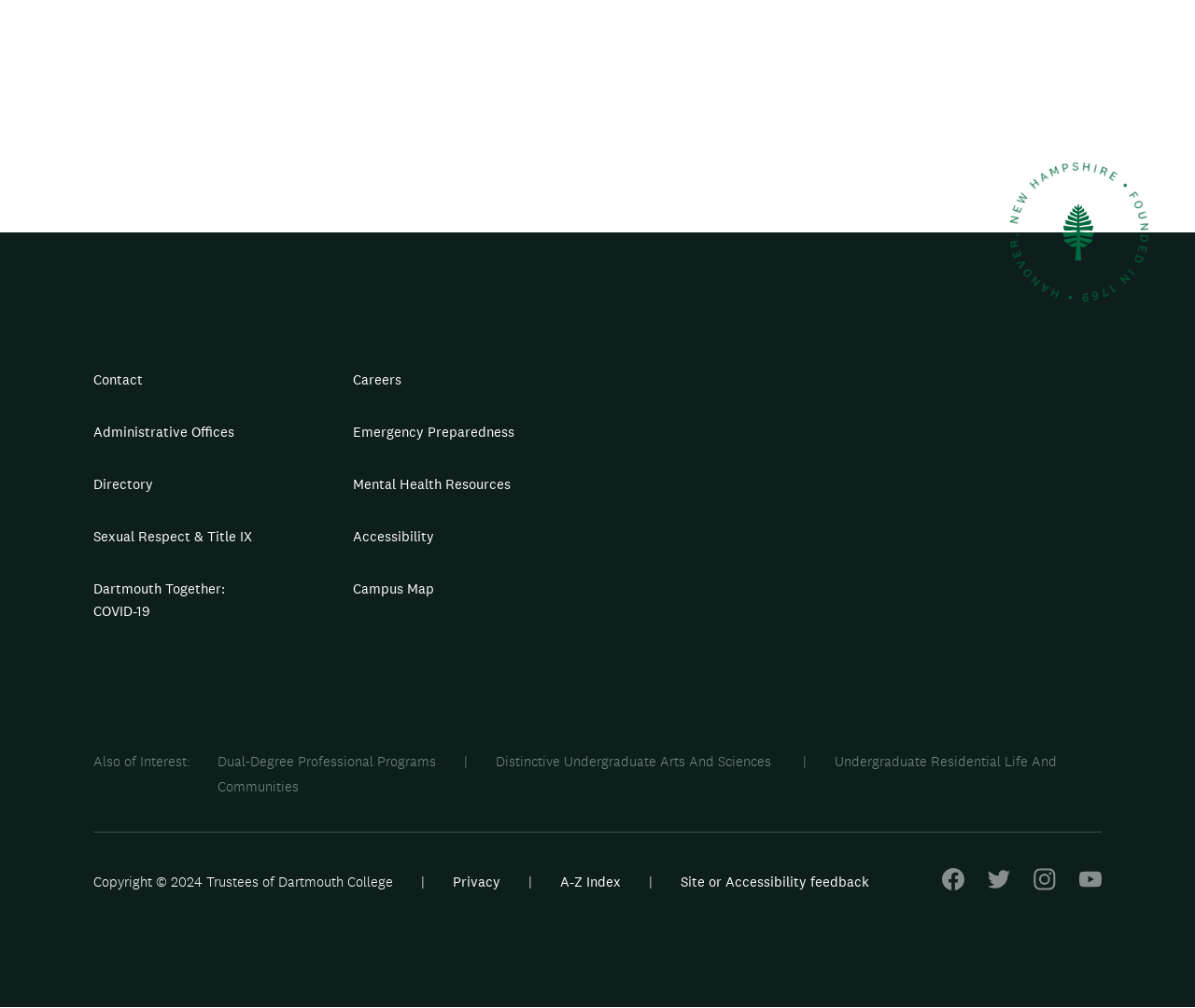Specify the bounding box coordinates of the area to click in order to follow the given instruction: "Check Facebook page."

[0.788, 0.869, 0.807, 0.887]